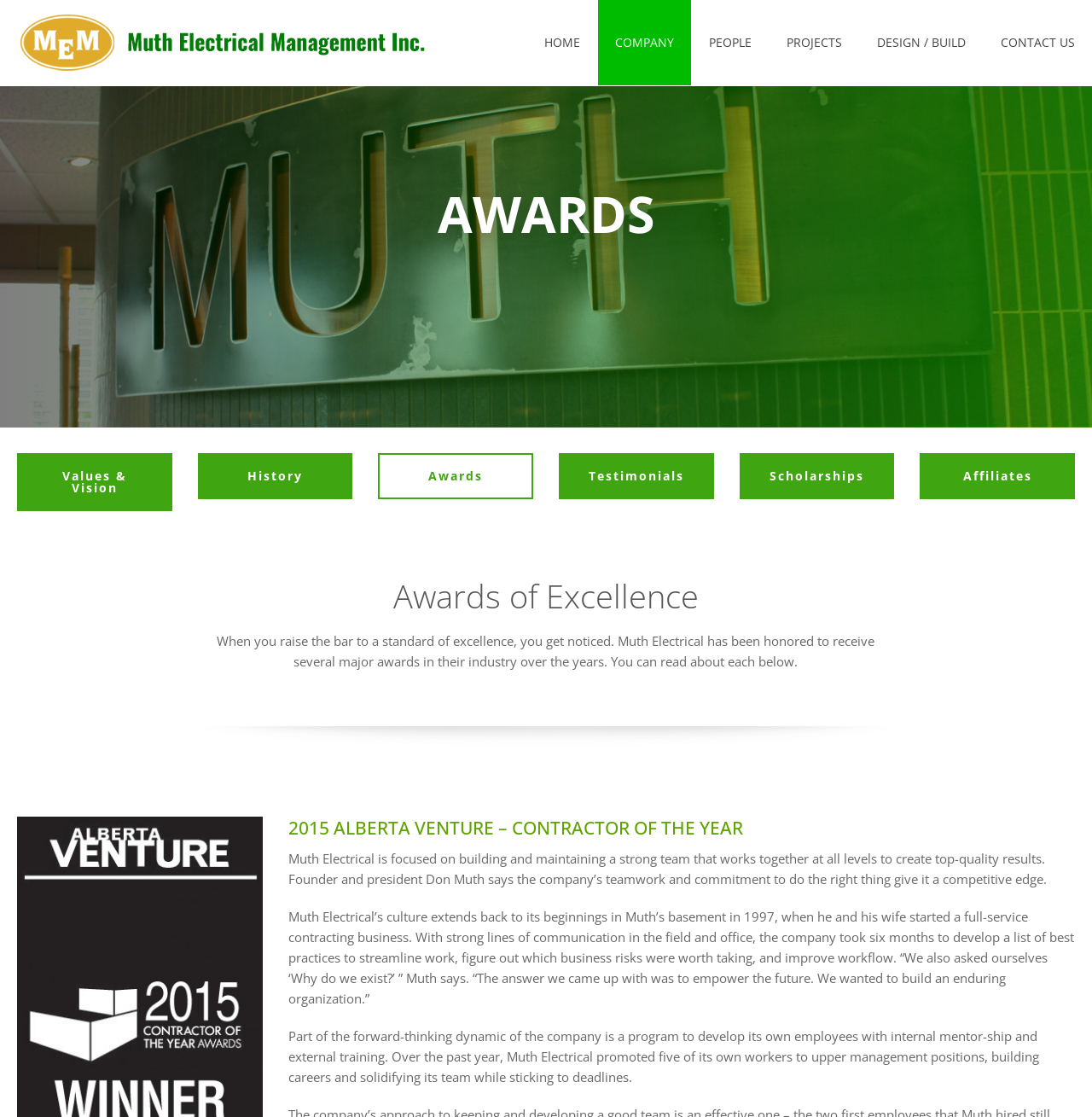Please indicate the bounding box coordinates for the clickable area to complete the following task: "Click 2015 ALBERTA VENTURE – CONTRACTOR OF THE YEAR". The coordinates should be specified as four float numbers between 0 and 1, i.e., [left, top, right, bottom].

[0.264, 0.731, 0.984, 0.752]